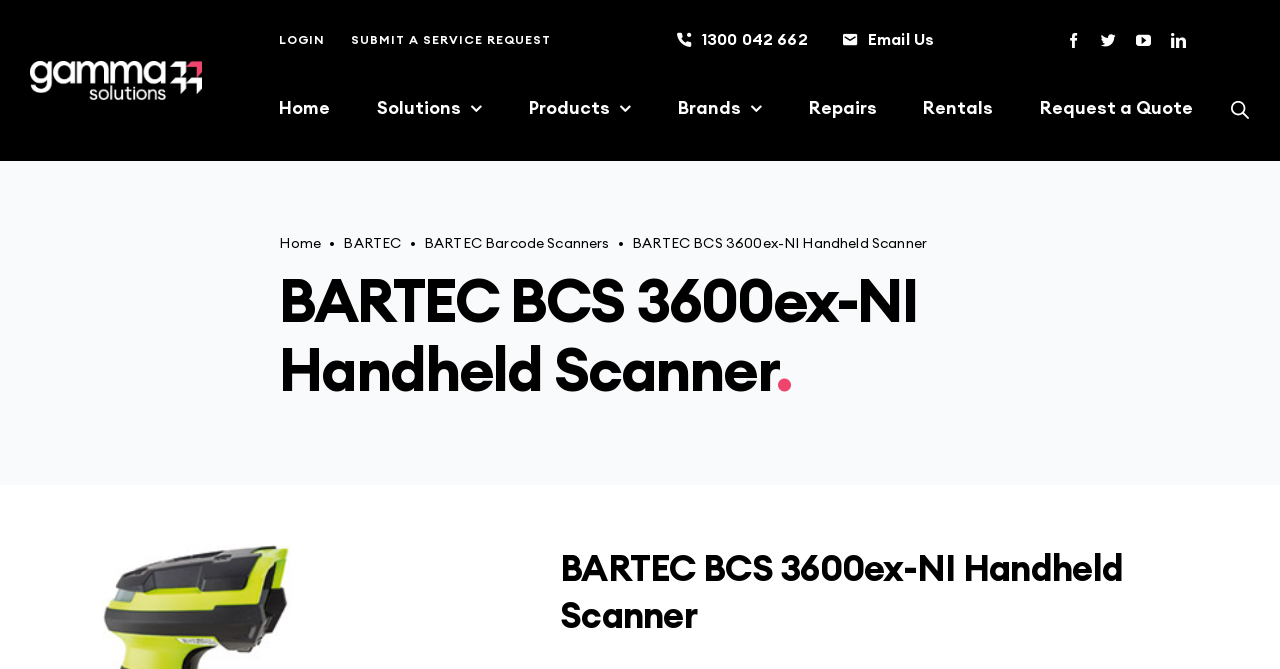Pinpoint the bounding box coordinates of the element you need to click to execute the following instruction: "Click on the gamma logo". The bounding box should be represented by four float numbers between 0 and 1, in the format [left, top, right, bottom].

[0.023, 0.087, 0.158, 0.125]